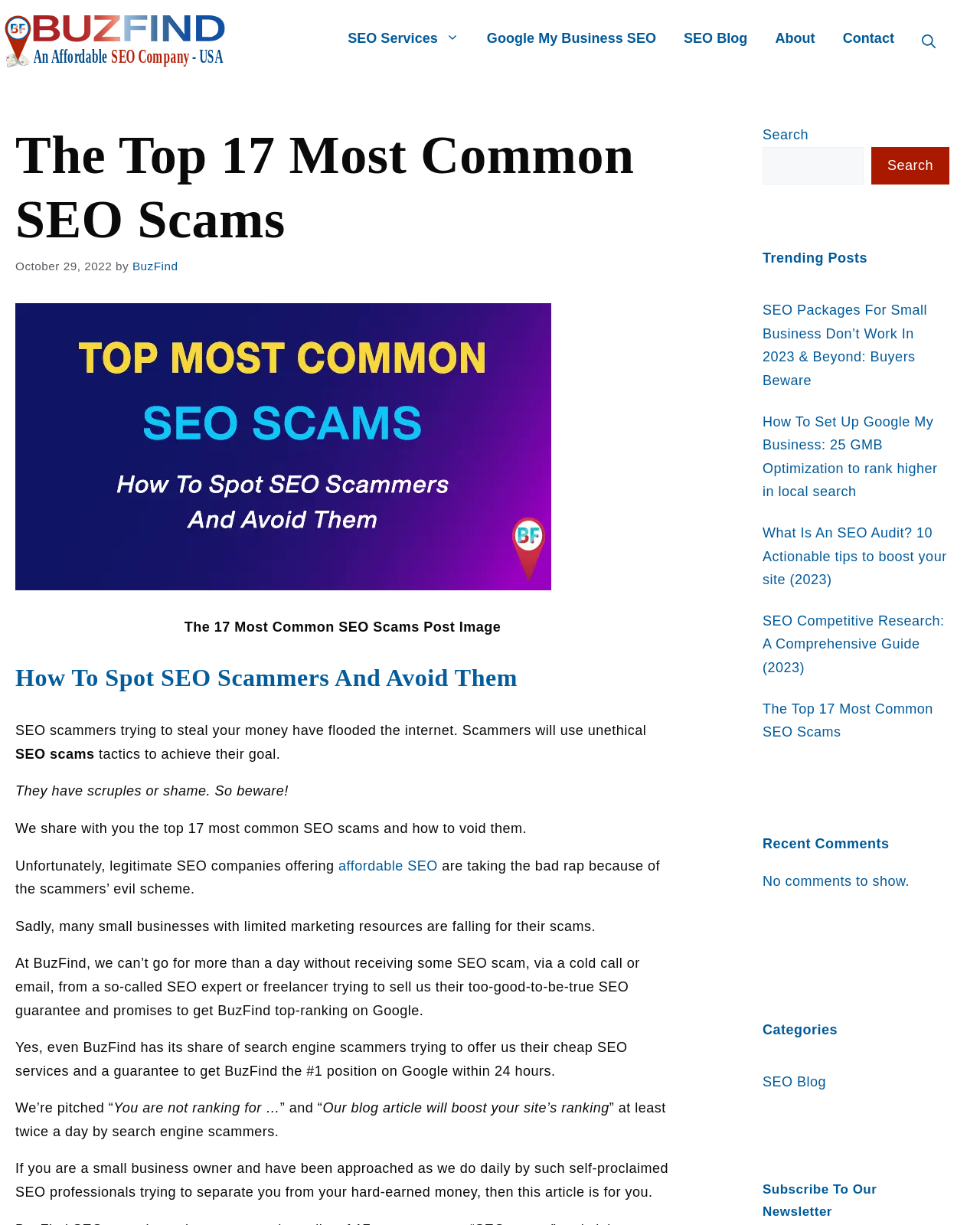Could you provide the bounding box coordinates for the portion of the screen to click to complete this instruction: "Click on the 'SEO Services' link"?

[0.341, 0.012, 0.483, 0.05]